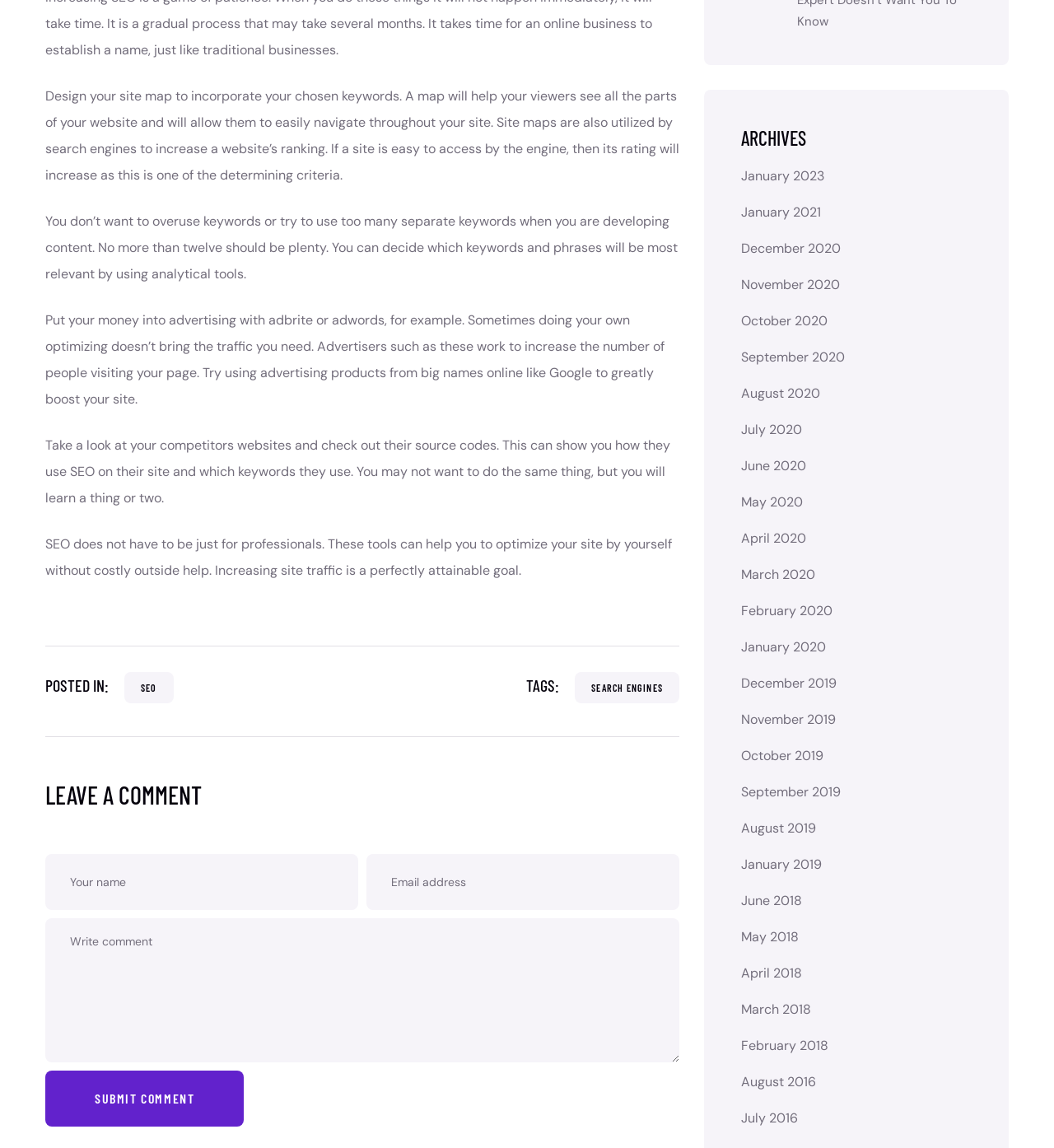Locate the UI element described by name="comment" placeholder="Write comment" and provide its bounding box coordinates. Use the format (top-left x, top-left y, bottom-right x, bottom-right y) with all values as floating point numbers between 0 and 1.

[0.043, 0.8, 0.645, 0.926]